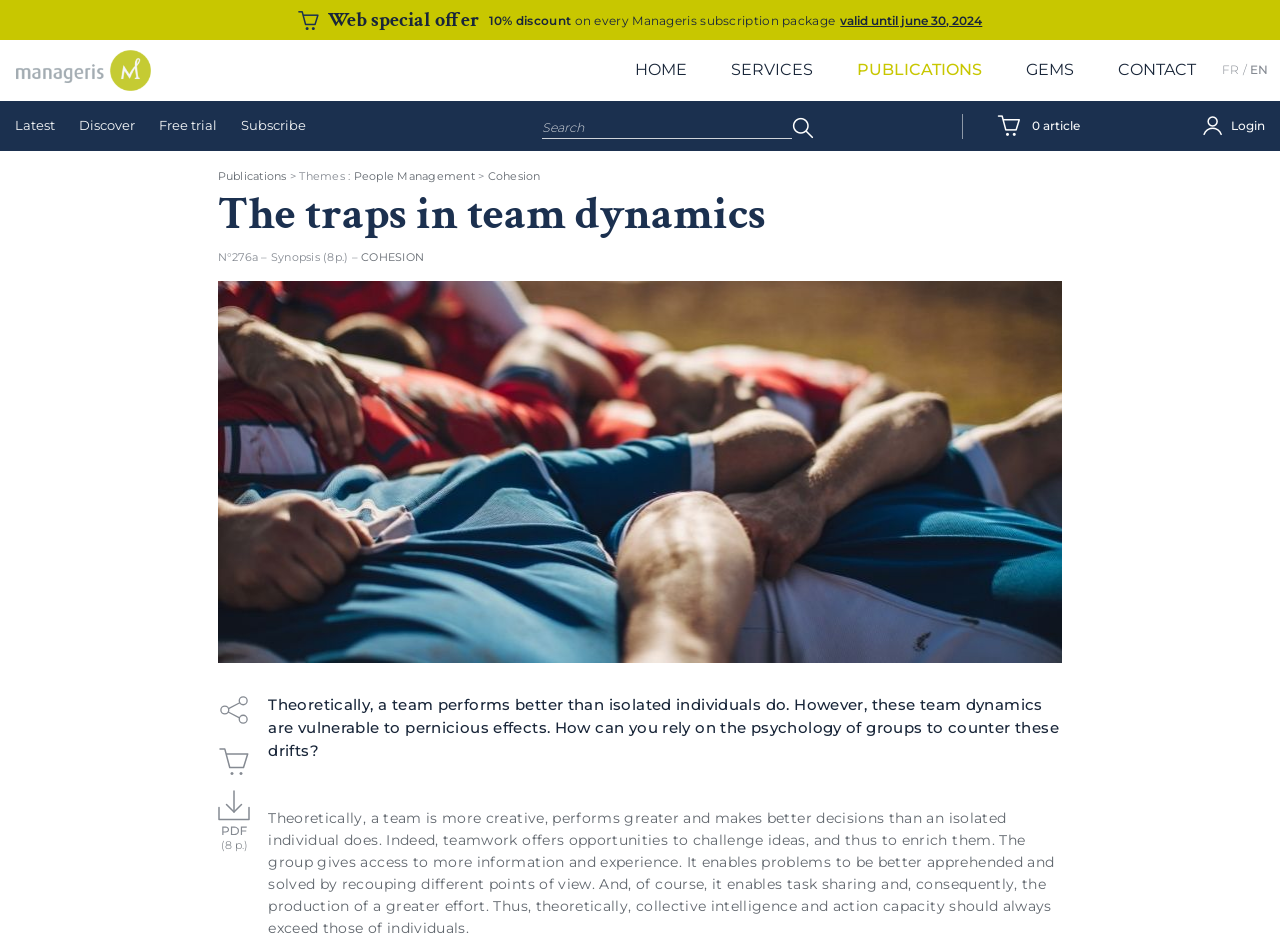Determine the bounding box coordinates for the region that must be clicked to execute the following instruction: "Search for publications".

[0.423, 0.121, 0.456, 0.137]